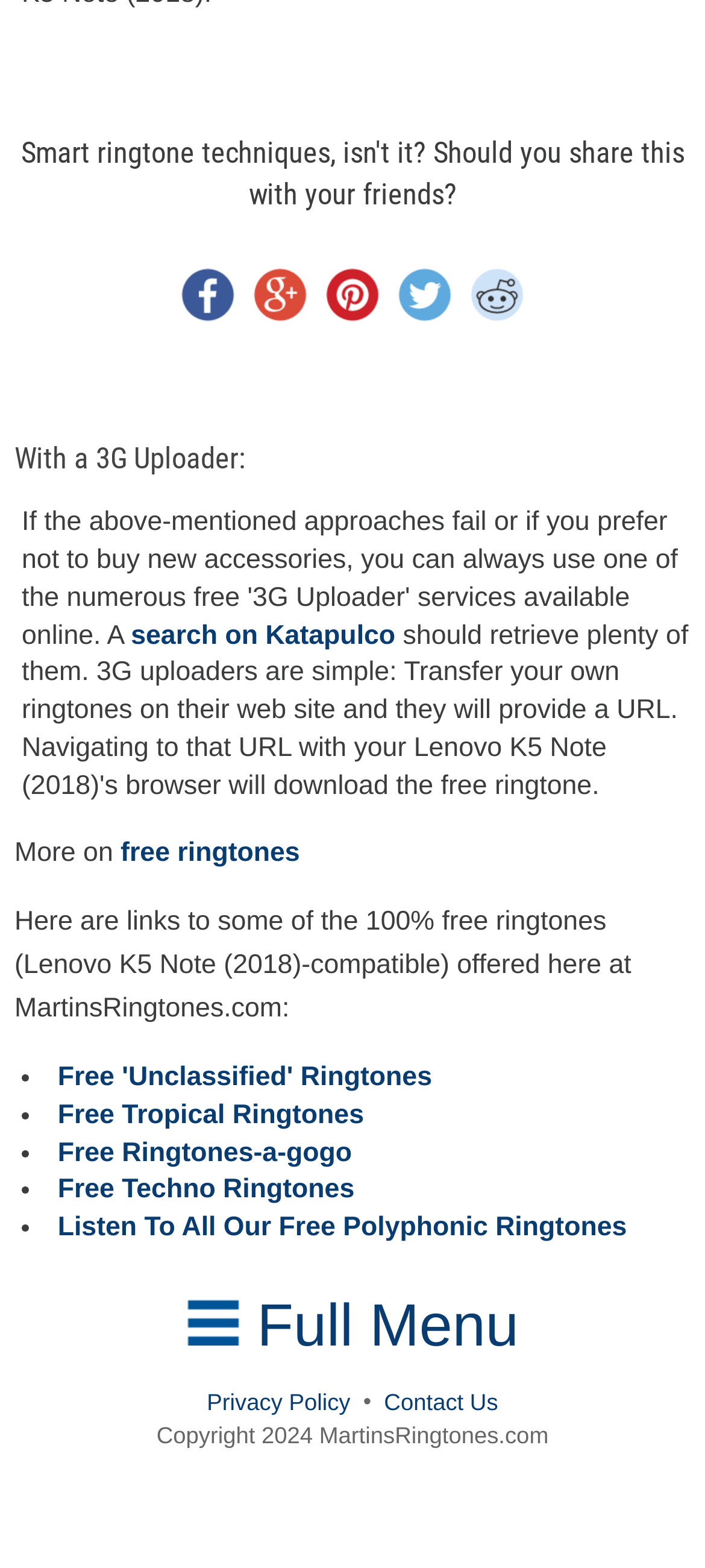Find the bounding box coordinates for the area that should be clicked to accomplish the instruction: "View Full Menu".

[0.264, 0.819, 0.736, 0.872]